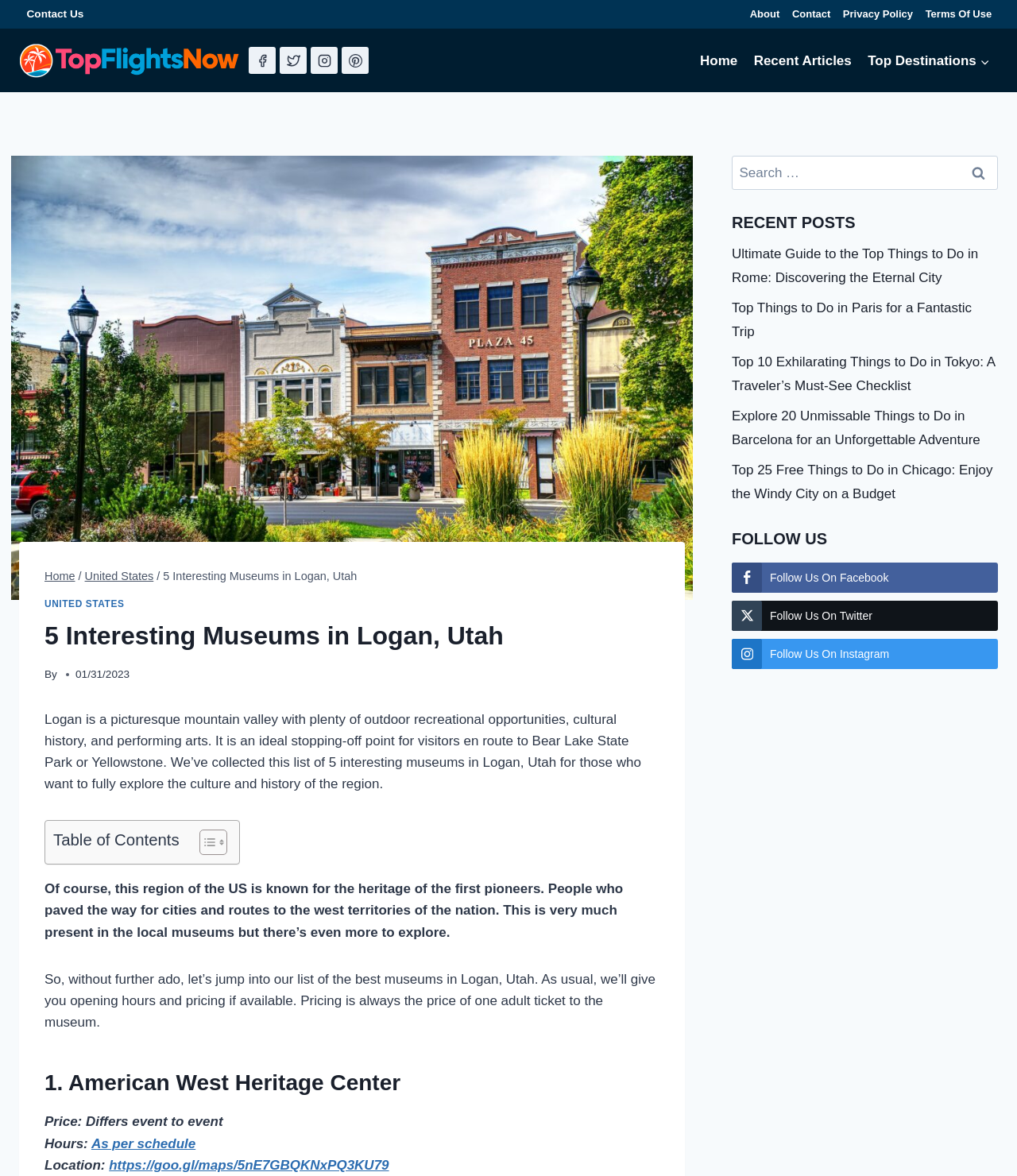Please use the details from the image to answer the following question comprehensively:
How many recent posts are listed?

The question asks for the number of recent posts listed on the webpage. By looking at the webpage content, we can see that there are 5 recent posts listed under the heading 'RECENT POSTS', which are links to different articles.